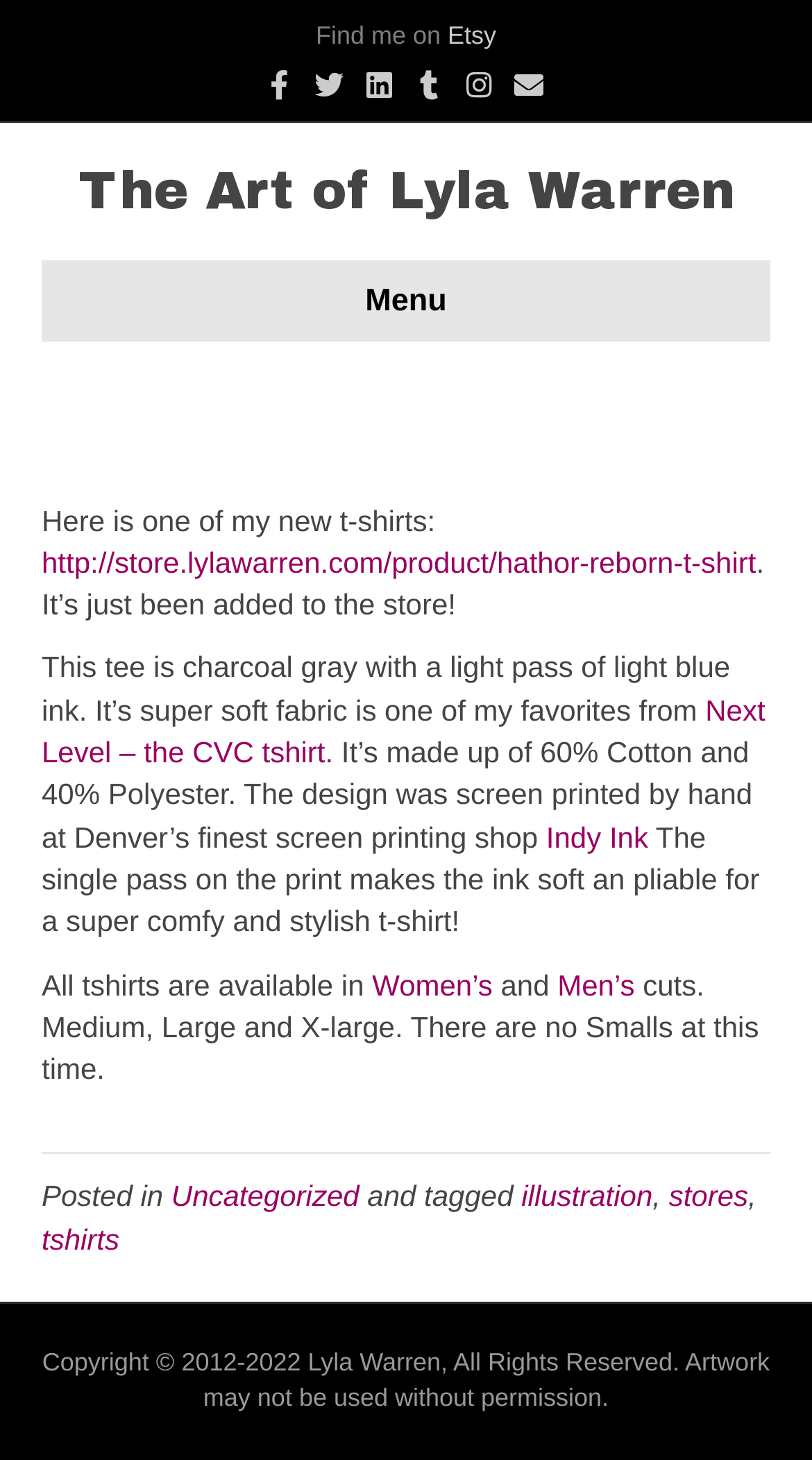Locate the bounding box coordinates of the clickable area to execute the instruction: "Learn more about Indy Ink". Provide the coordinates as four float numbers between 0 and 1, represented as [left, top, right, bottom].

[0.673, 0.562, 0.798, 0.584]